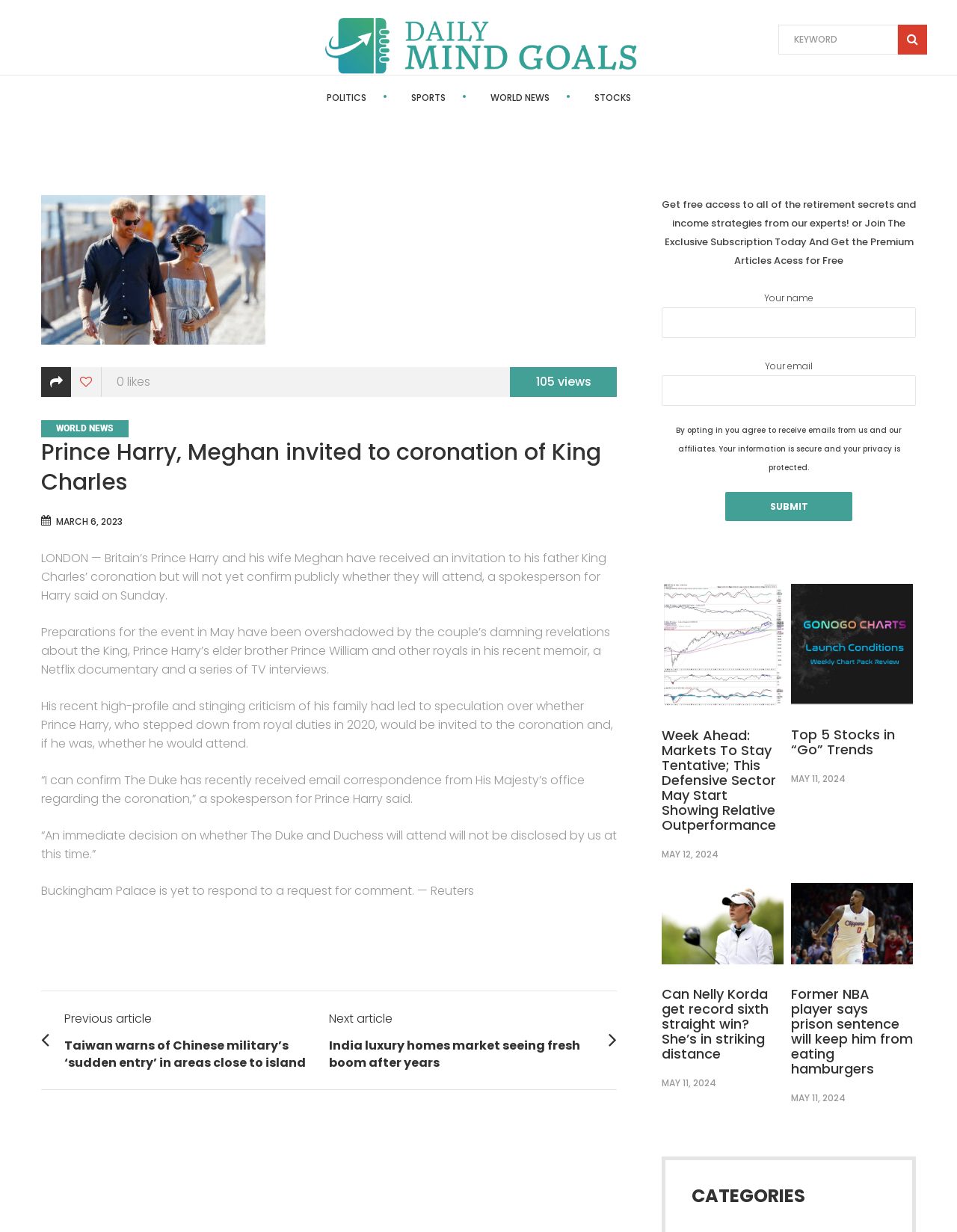Identify the bounding box of the UI element described as follows: "name="s" placeholder="KEYWORD"". Provide the coordinates as four float numbers in the range of 0 to 1 [left, top, right, bottom].

[0.813, 0.02, 0.938, 0.044]